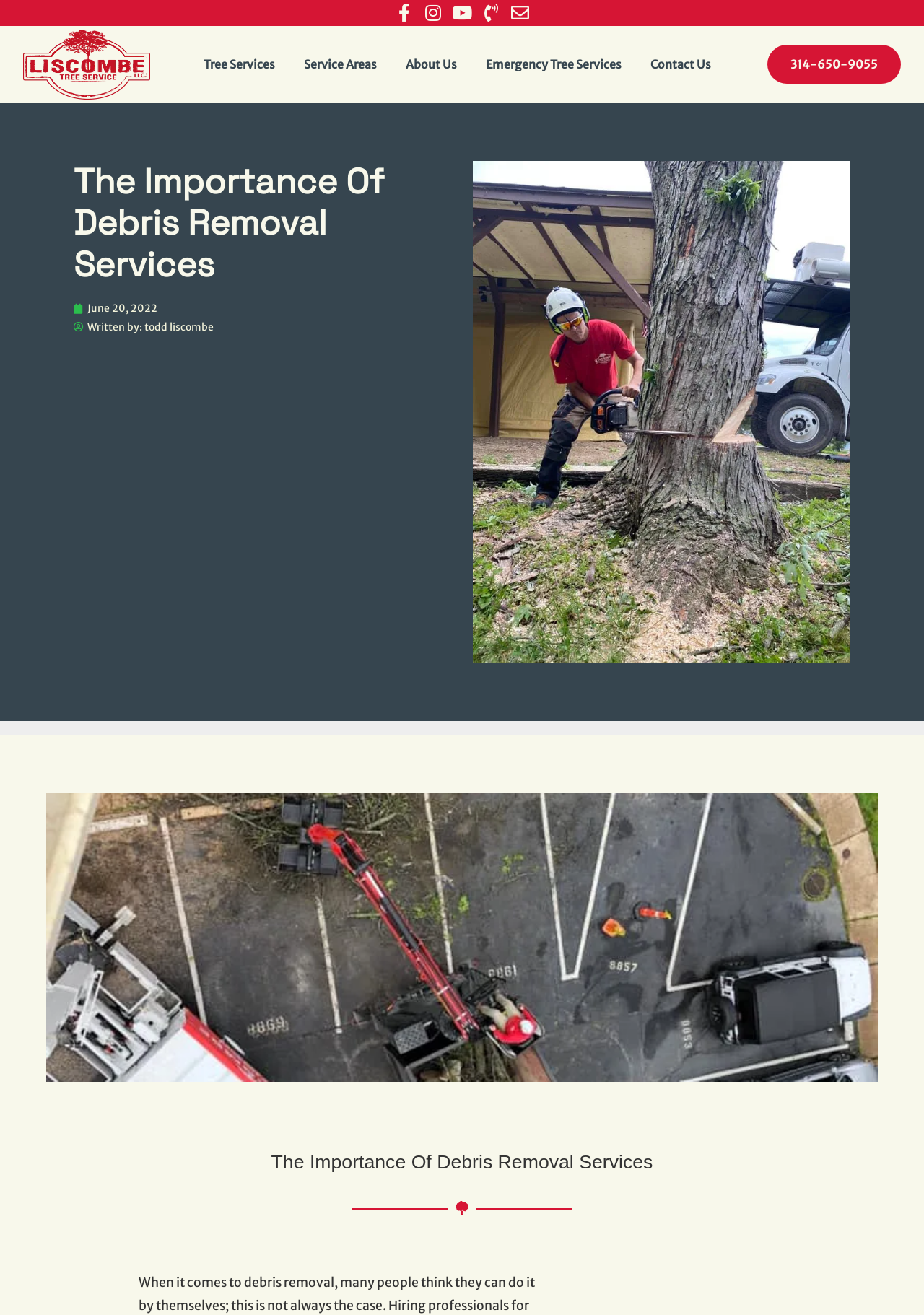Determine the bounding box coordinates of the target area to click to execute the following instruction: "Click the link to learn more about Liscombe Tree Service."

[0.025, 0.022, 0.162, 0.075]